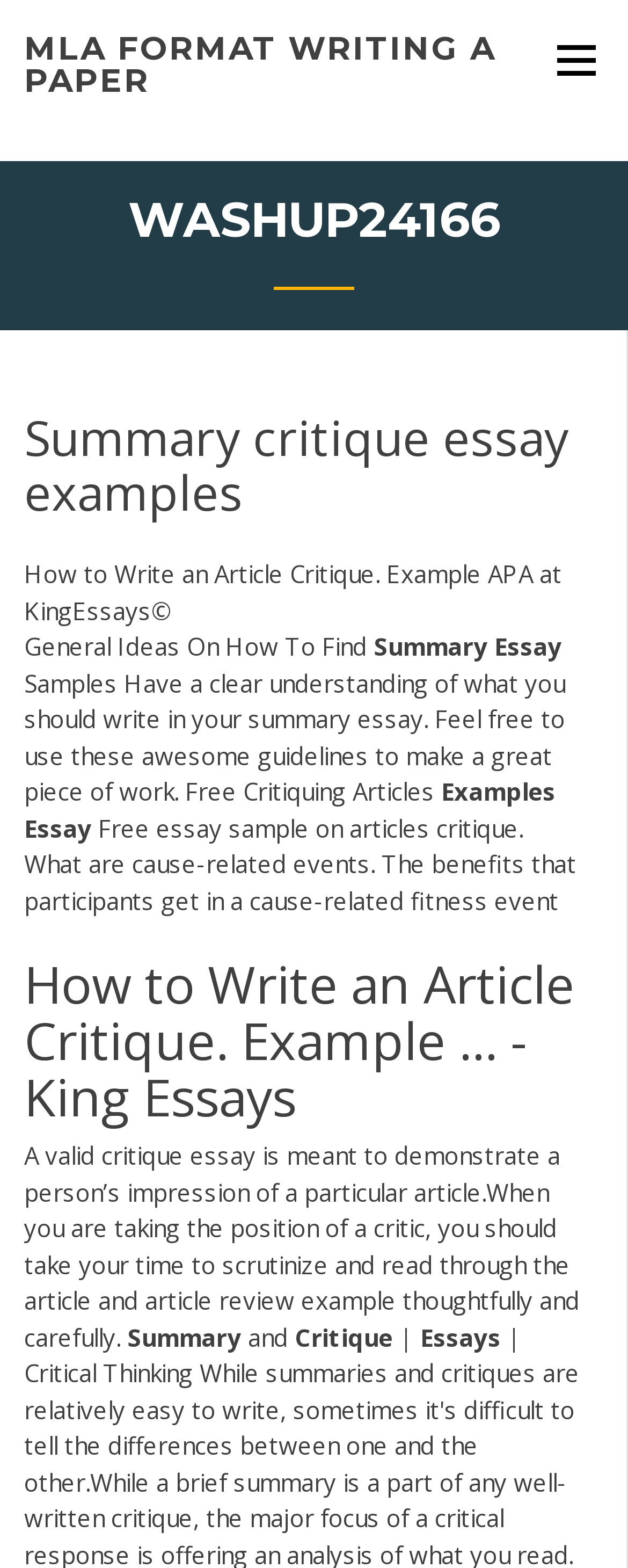What is the purpose of a critique essay?
Using the image, respond with a single word or phrase.

Demonstrate a person's impression